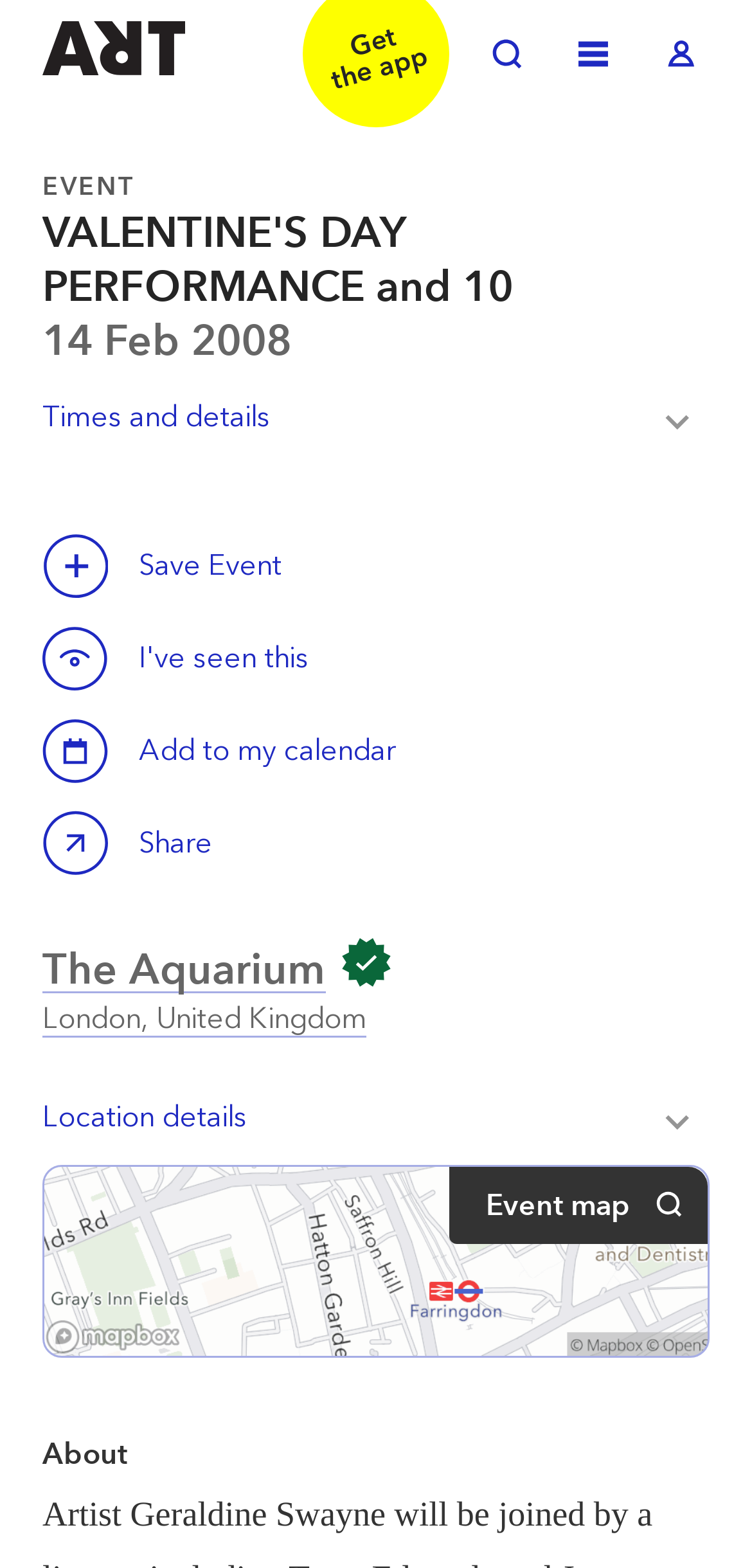What is the date of the event? Using the information from the screenshot, answer with a single word or phrase.

14 Feb 2008